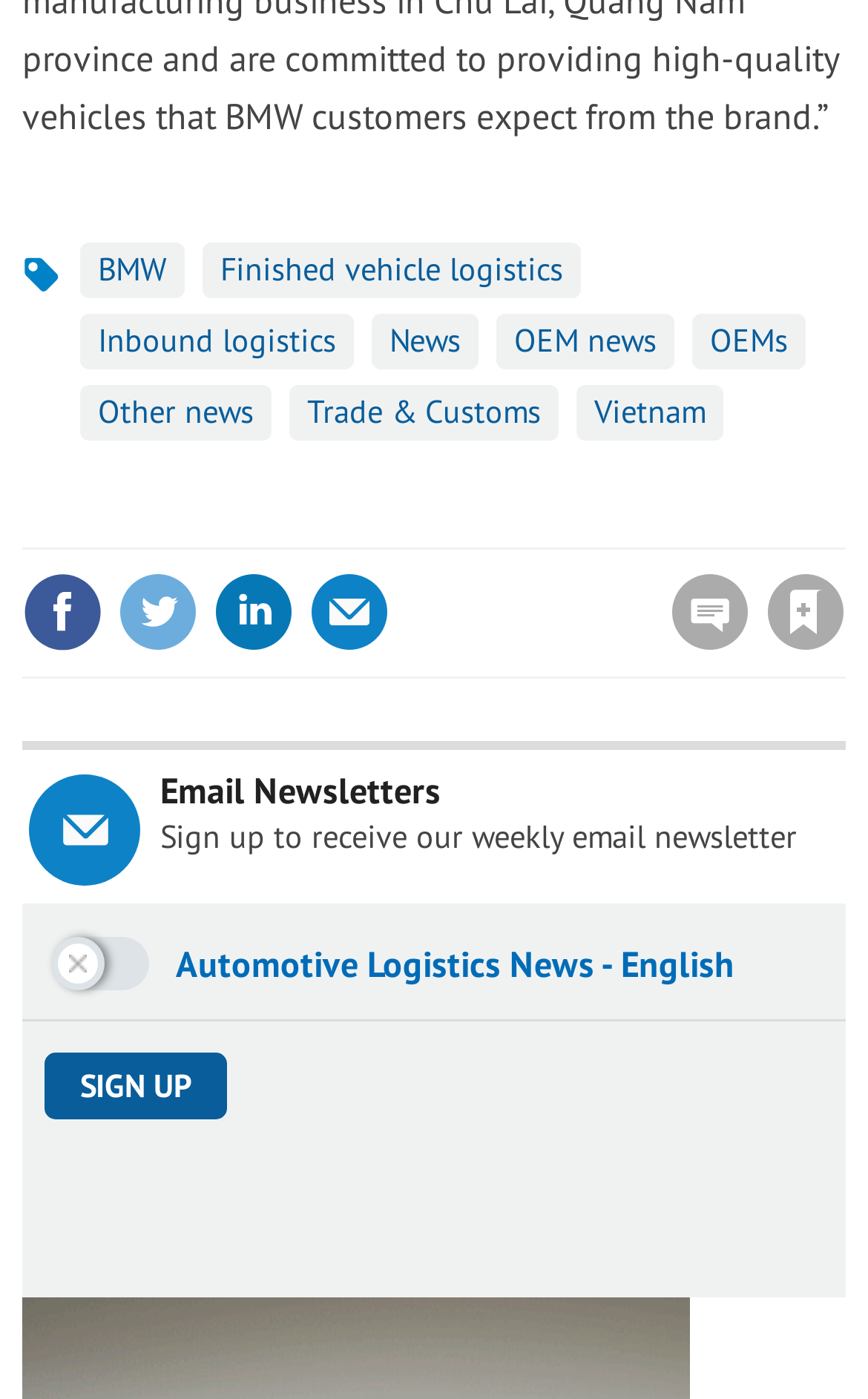Please find the bounding box coordinates of the element that needs to be clicked to perform the following instruction: "Click on the 'BMW' link". The bounding box coordinates should be four float numbers between 0 and 1, represented as [left, top, right, bottom].

[0.092, 0.174, 0.213, 0.213]